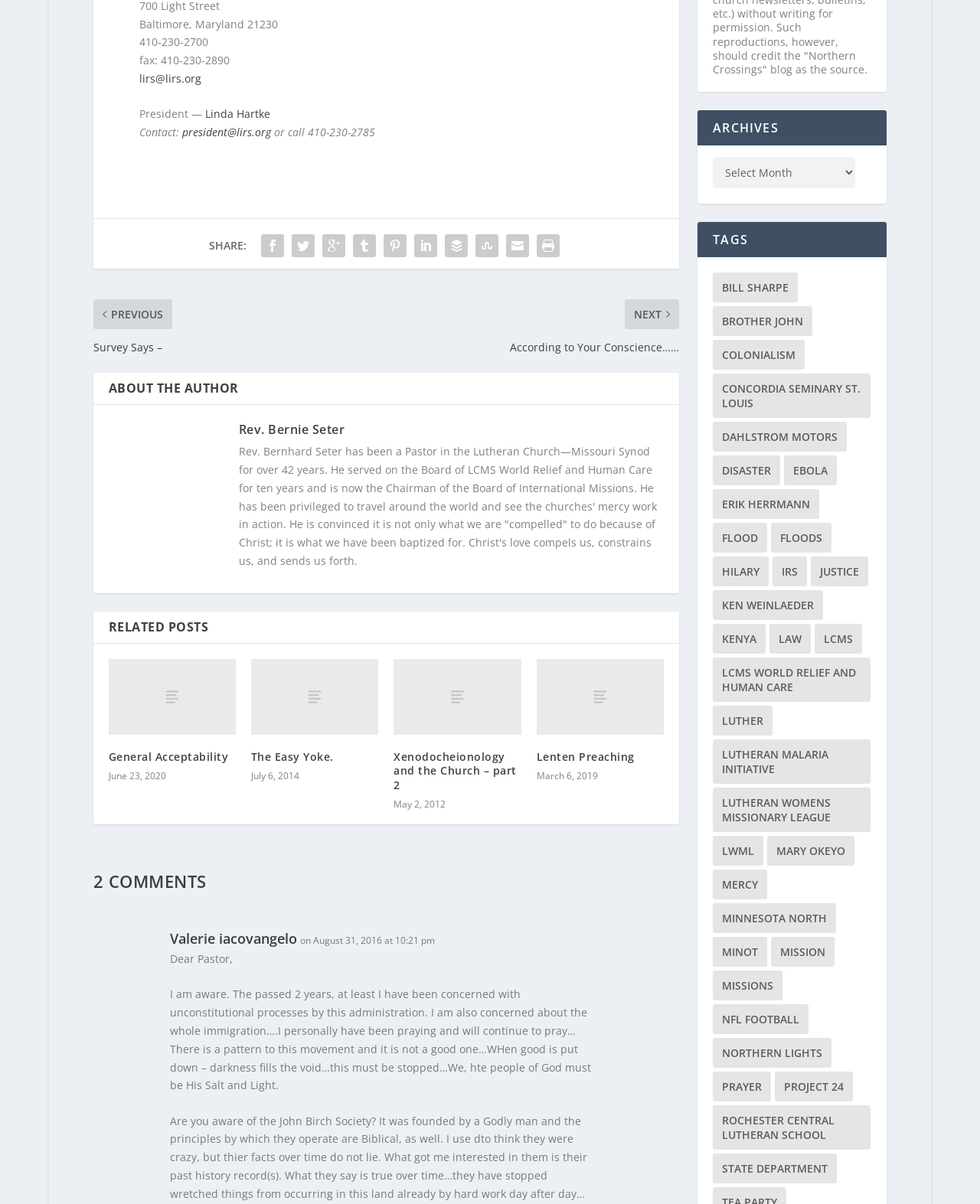Identify the bounding box coordinates of the part that should be clicked to carry out this instruction: "Click the 'Linda Hartke' link".

[0.209, 0.088, 0.275, 0.101]